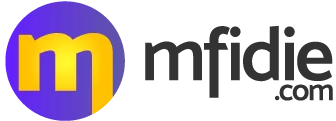Provide a short, one-word or phrase answer to the question below:
What is the focus of the blog?

Technology and digital culture